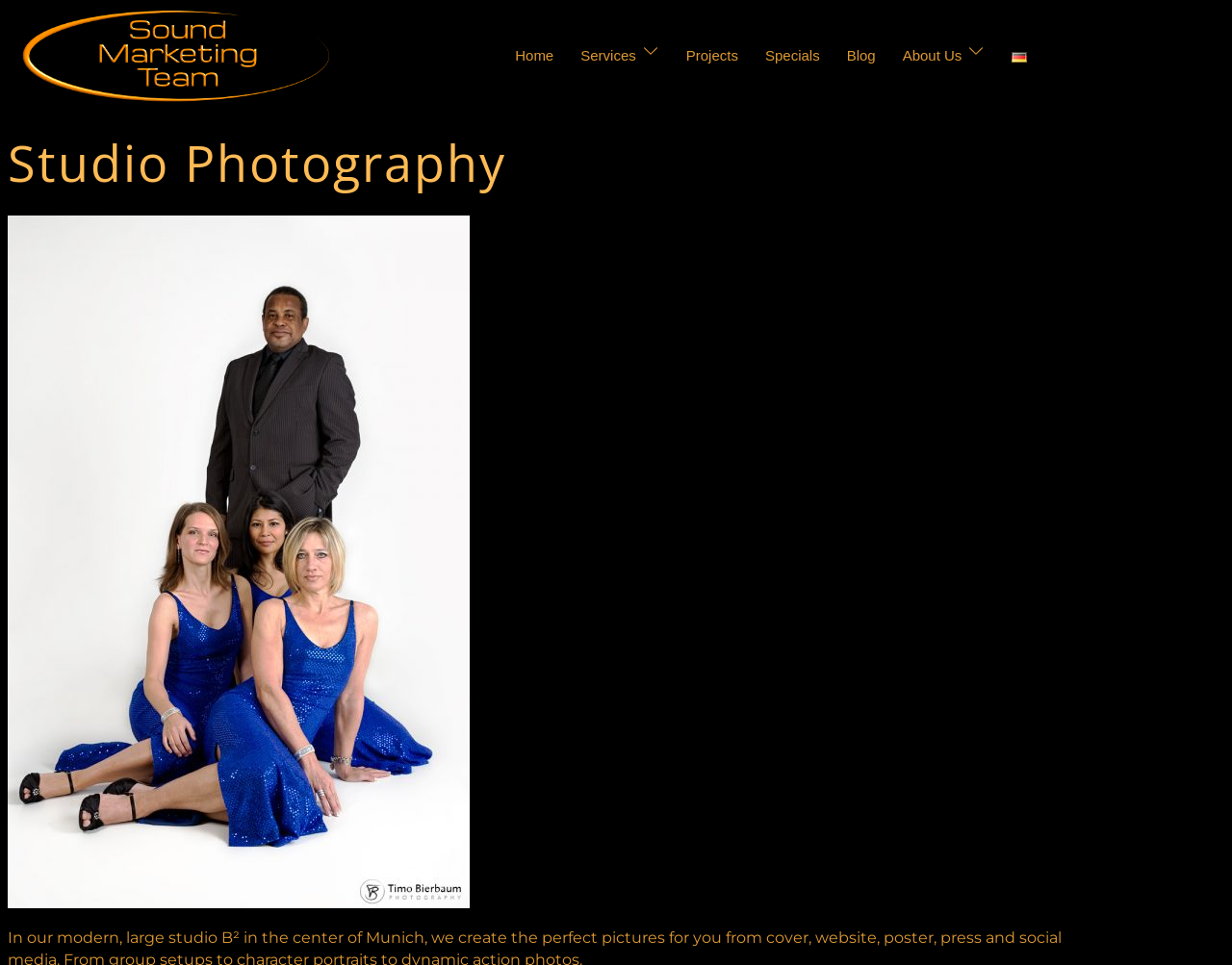What is the language of the 'Deutsch' link?
Analyze the image and provide a thorough answer to the question.

The link 'Deutsch' is likely a language switcher, and 'Deutsch' is the German word for 'German', suggesting that it links to a German-language version of the webpage.